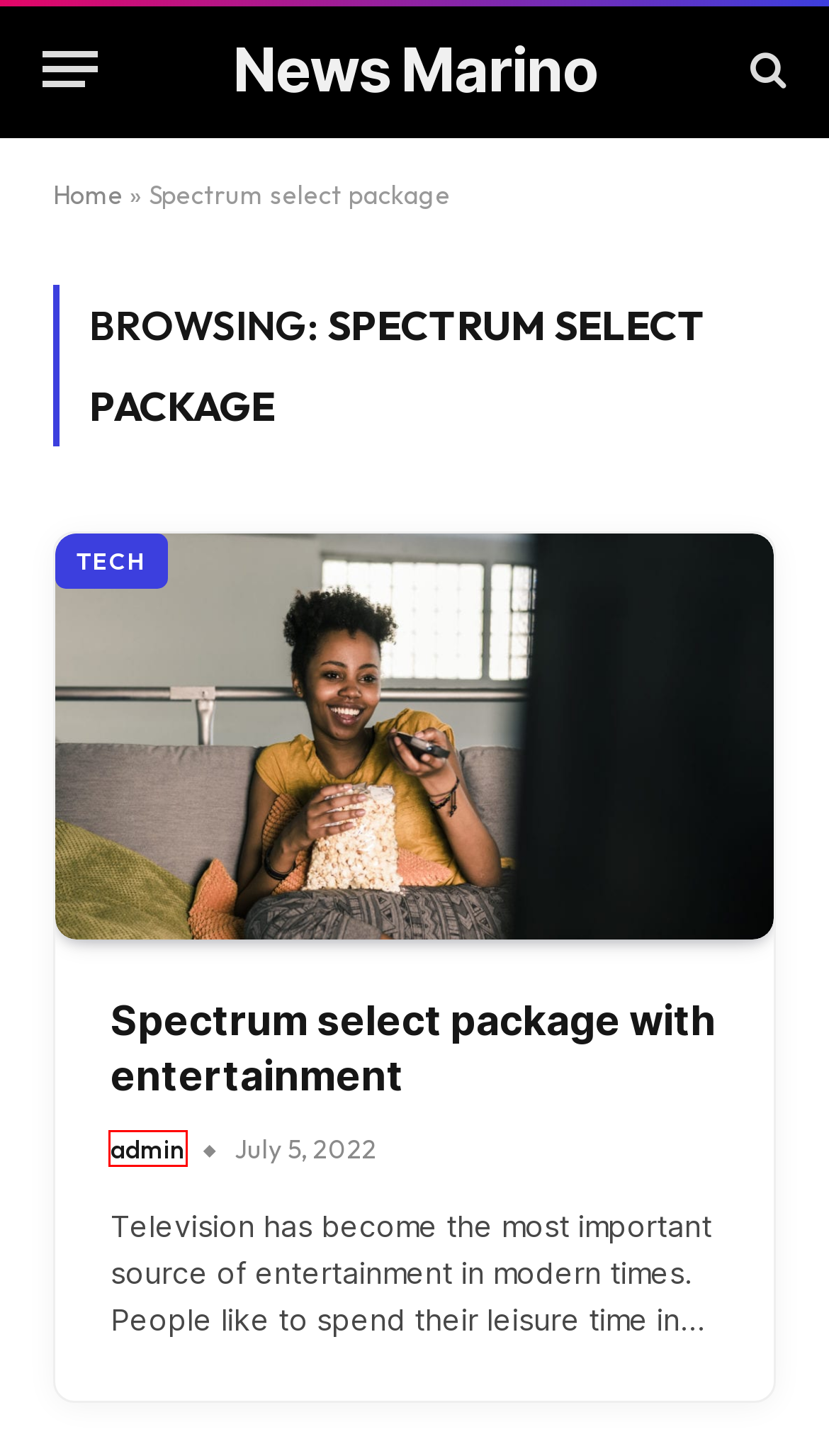Examine the screenshot of the webpage, noting the red bounding box around a UI element. Pick the webpage description that best matches the new page after the element in the red bounding box is clicked. Here are the candidates:
A. Our Authors - News Marino
B. December 2021 - News Marino
C. Tech Archives - News Marino
D. News Marino - An Online News Blog
E. November 2020 - News Marino
F. admin, Author at News Marino
G. Spectrum select package with entertainment - News Marino
H. Get In Touch - News Marino

F